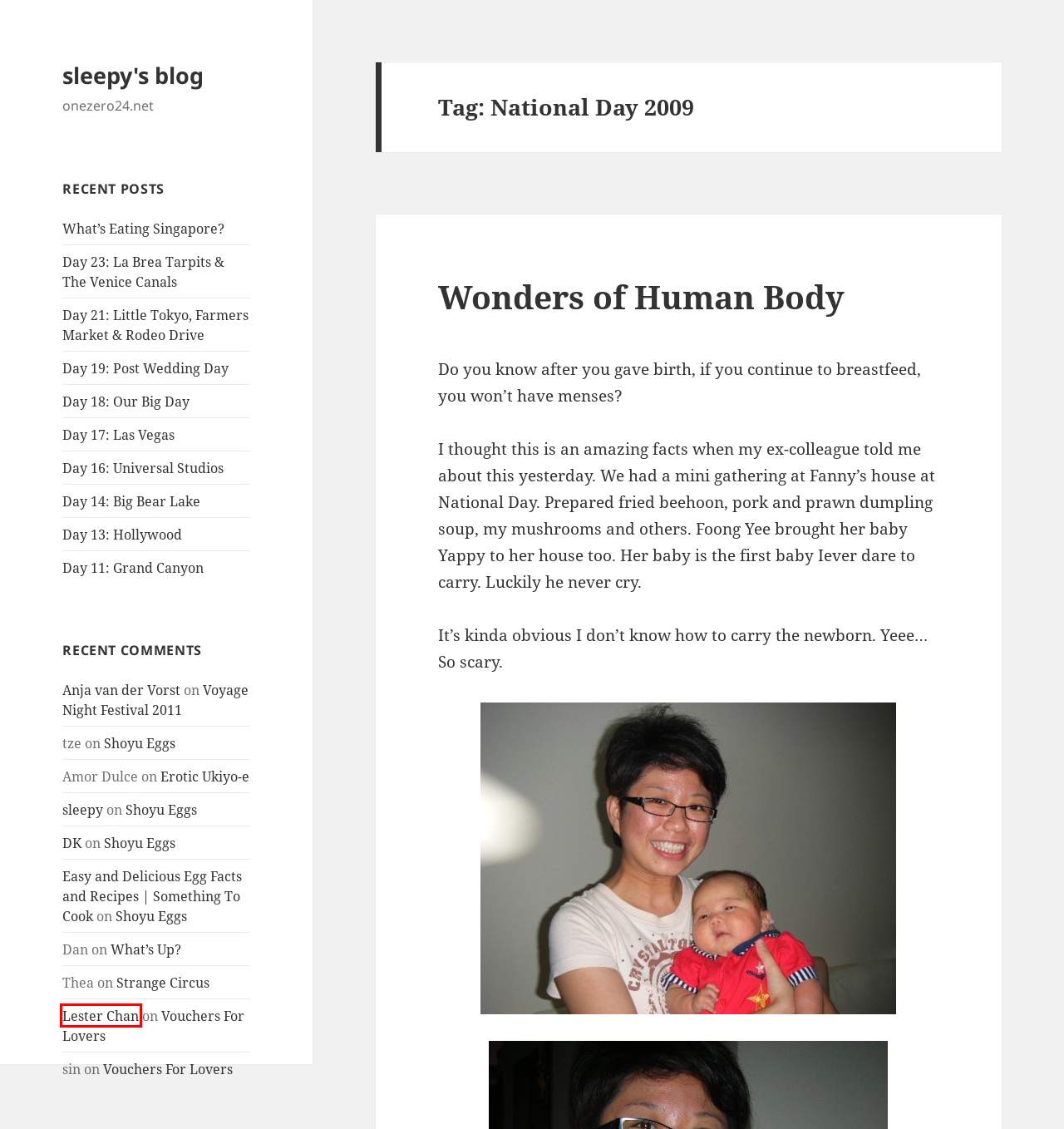Observe the provided screenshot of a webpage that has a red rectangle bounding box. Determine the webpage description that best matches the new webpage after clicking the element inside the red bounding box. Here are the candidates:
A. Day 18: Our Big Day – sleepy's blog
B. Day 14: Big Bear Lake – sleepy's blog
C. Lester Chan's Website | lesterchan.net
D. Shoyu Eggs – sleepy's blog
E. What’s Eating Singapore? – sleepy's blog
F. Day 13: Hollywood – sleepy's blog
G. Day 21: Little Tokyo, Farmers Market & Rodeo Drive – sleepy's blog
H. sleepy's blog – onezero24.net

C